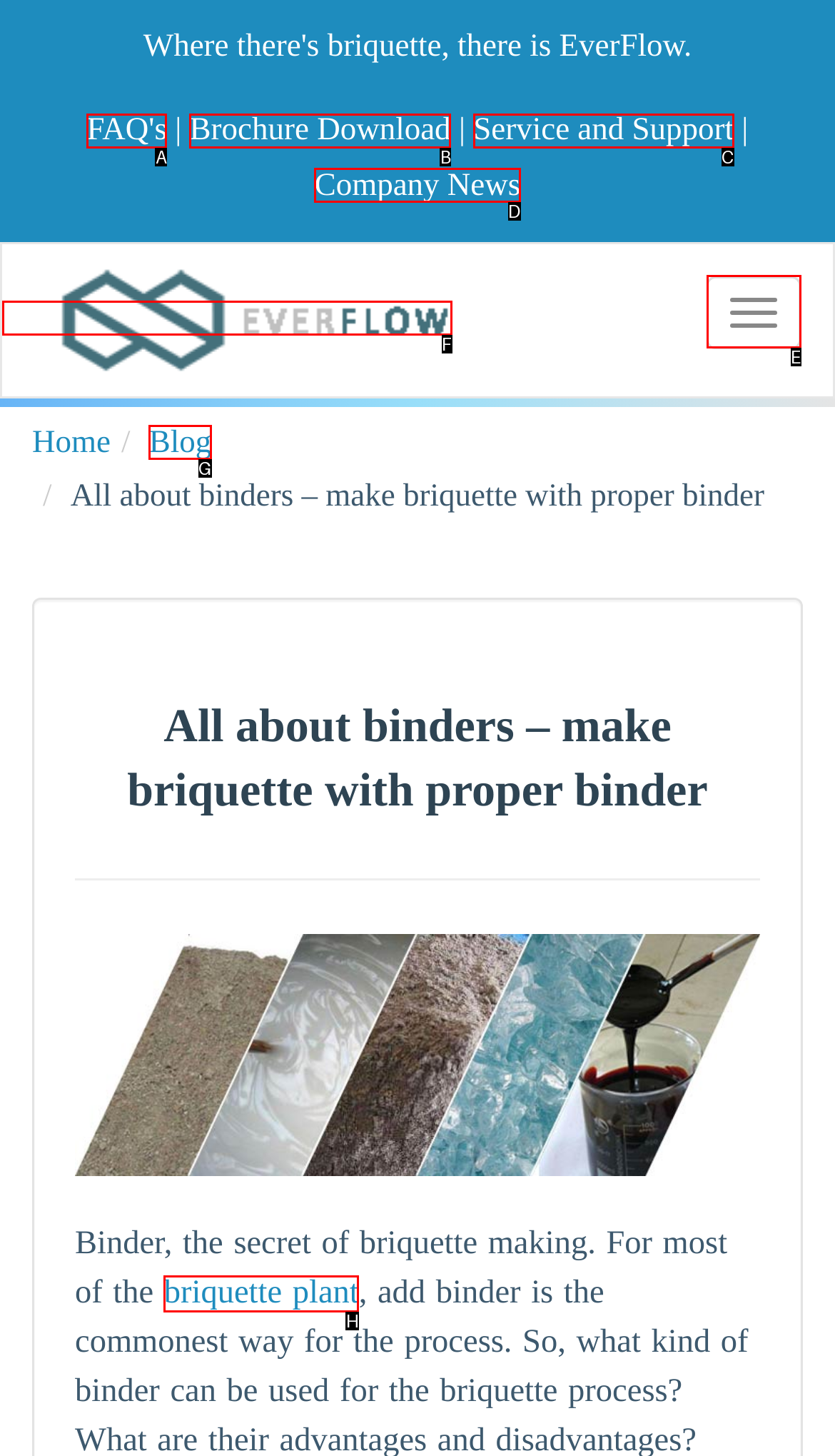Which lettered UI element aligns with this description: Toggle navigation
Provide your answer using the letter from the available choices.

E